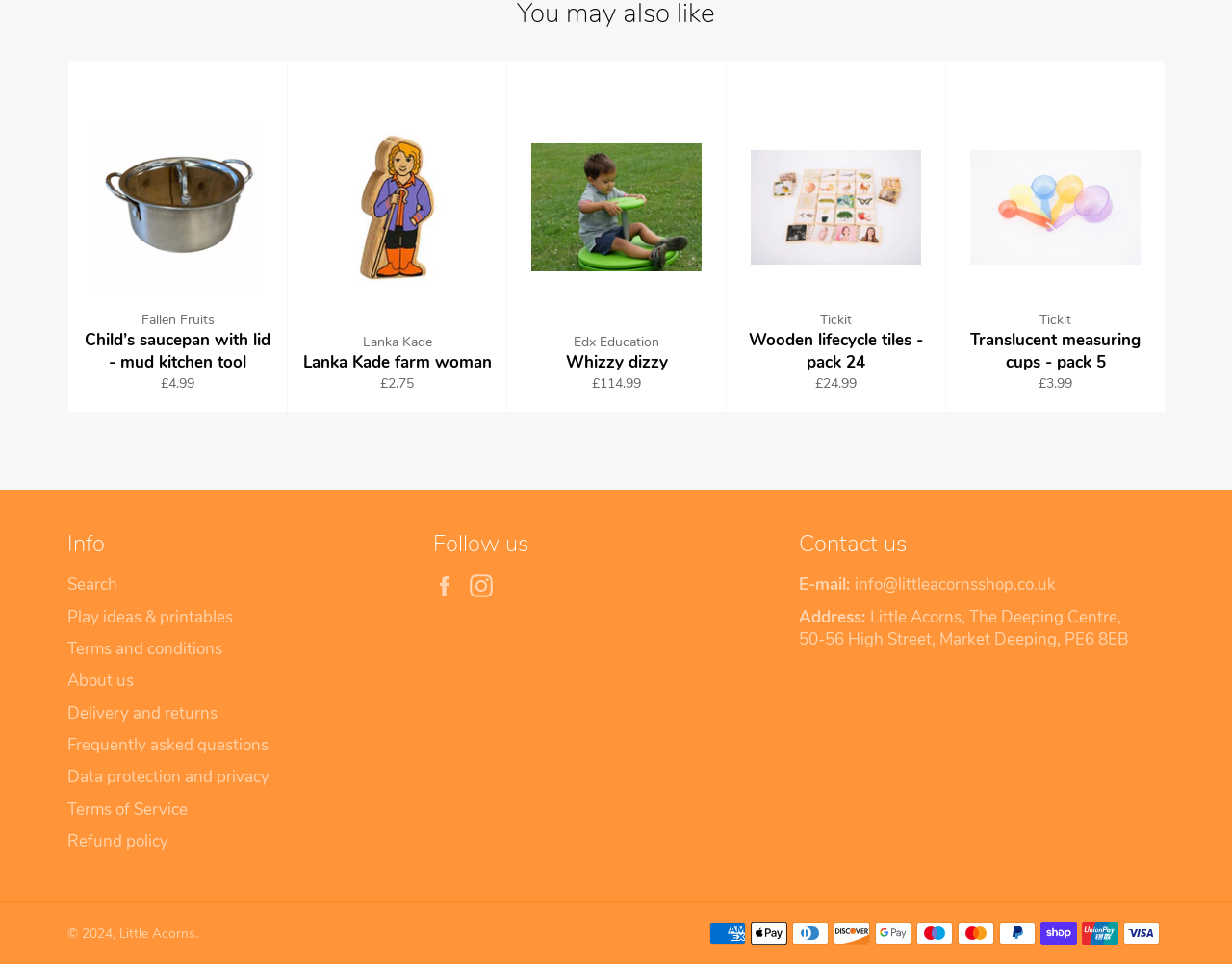Identify the bounding box coordinates of the region that should be clicked to execute the following instruction: "Search for products".

[0.055, 0.595, 0.095, 0.618]